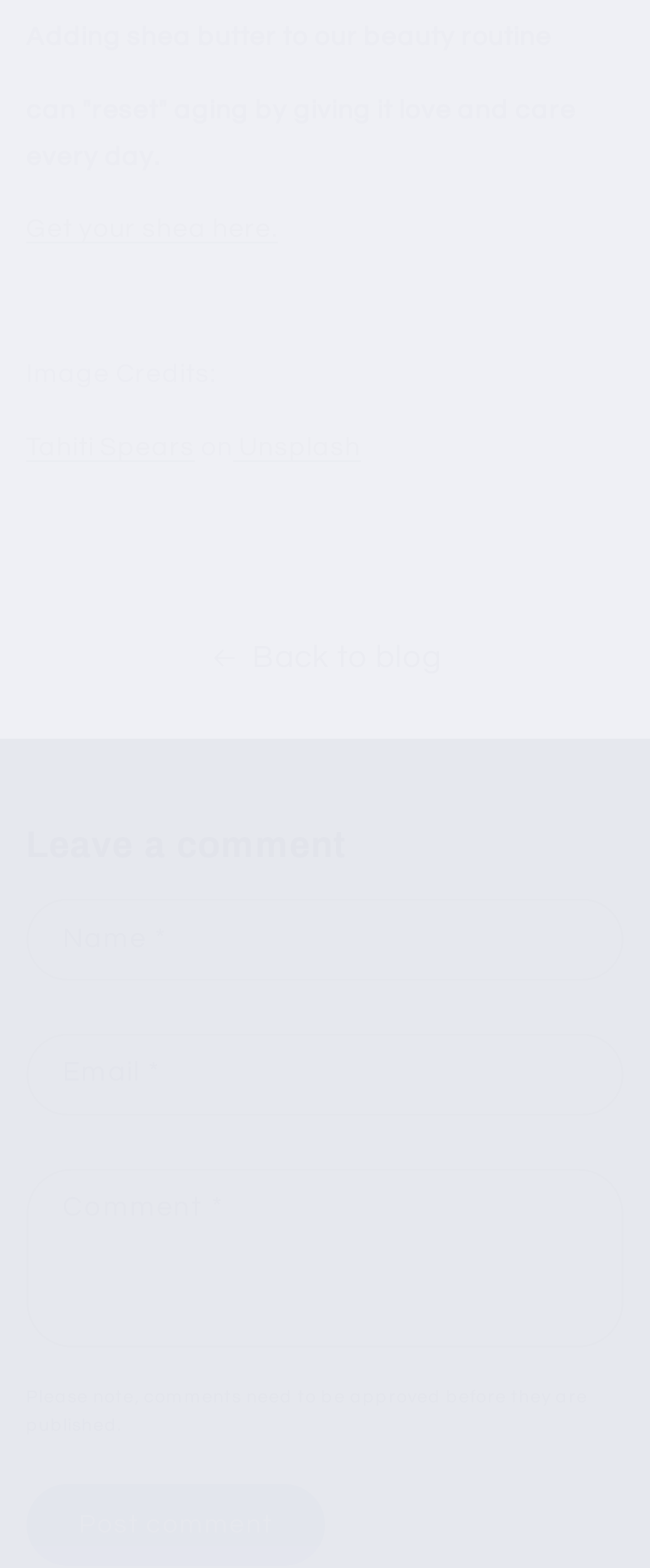Please determine the bounding box coordinates of the clickable area required to carry out the following instruction: "Click on 'Back to blog'". The coordinates must be four float numbers between 0 and 1, represented as [left, top, right, bottom].

[0.0, 0.402, 1.0, 0.438]